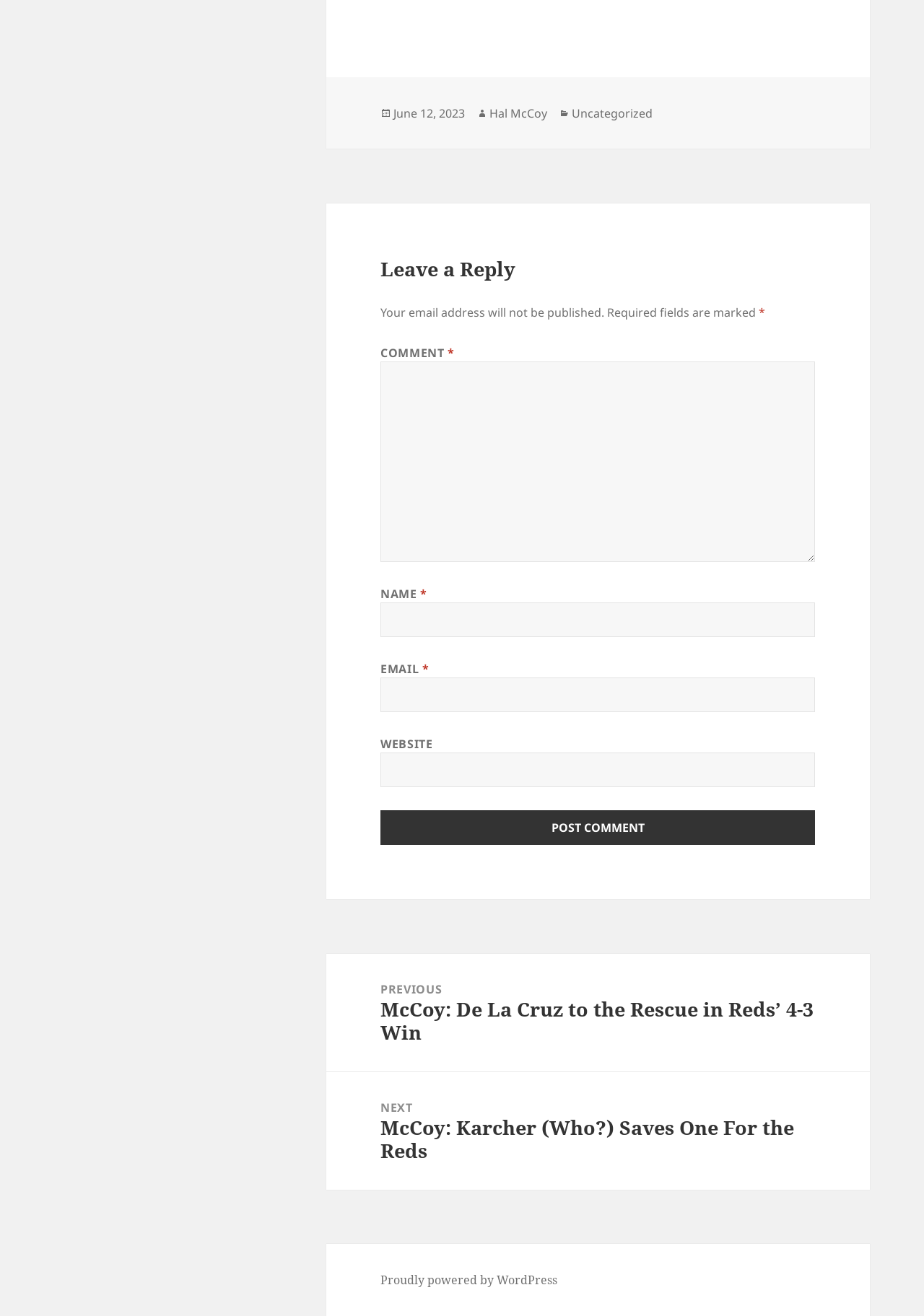Locate the bounding box of the UI element described in the following text: "parent_node: EMAIL * aria-describedby="email-notes" name="email"".

[0.412, 0.515, 0.882, 0.541]